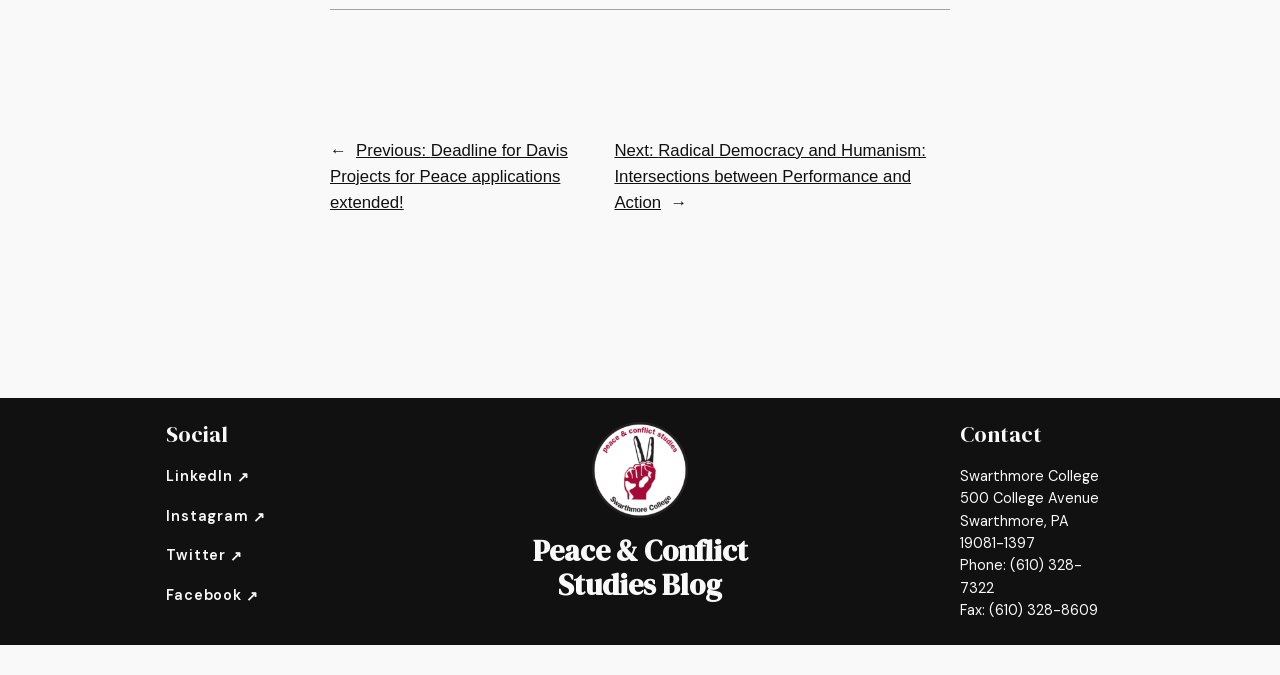Please specify the bounding box coordinates for the clickable region that will help you carry out the instruction: "Click on the 'Comments' heading".

None